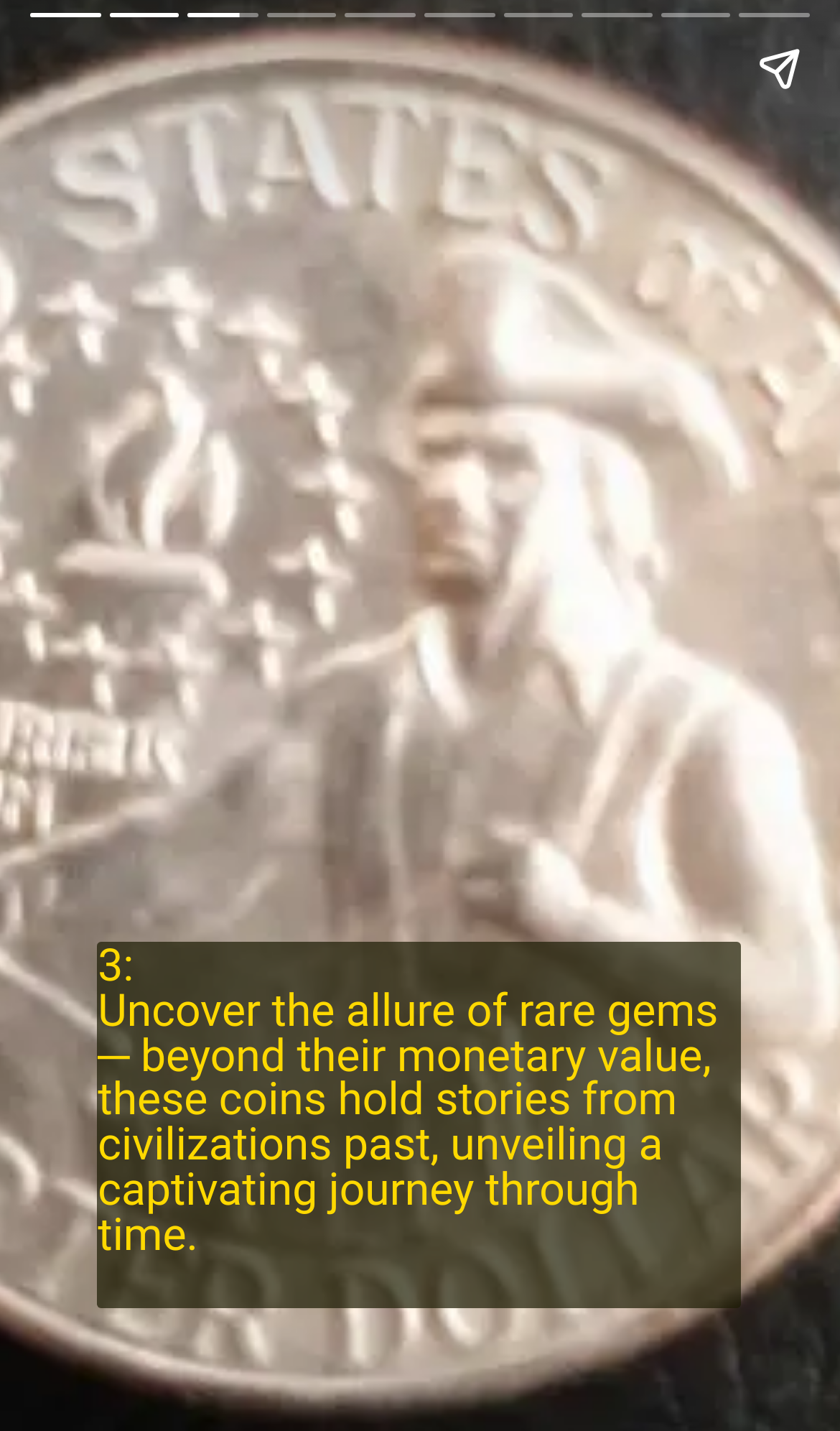Using the format (top-left x, top-left y, bottom-right x, bottom-right y), provide the bounding box coordinates for the described UI element. All values should be floating point numbers between 0 and 1: aria-label="Share story"

[0.867, 0.012, 0.99, 0.084]